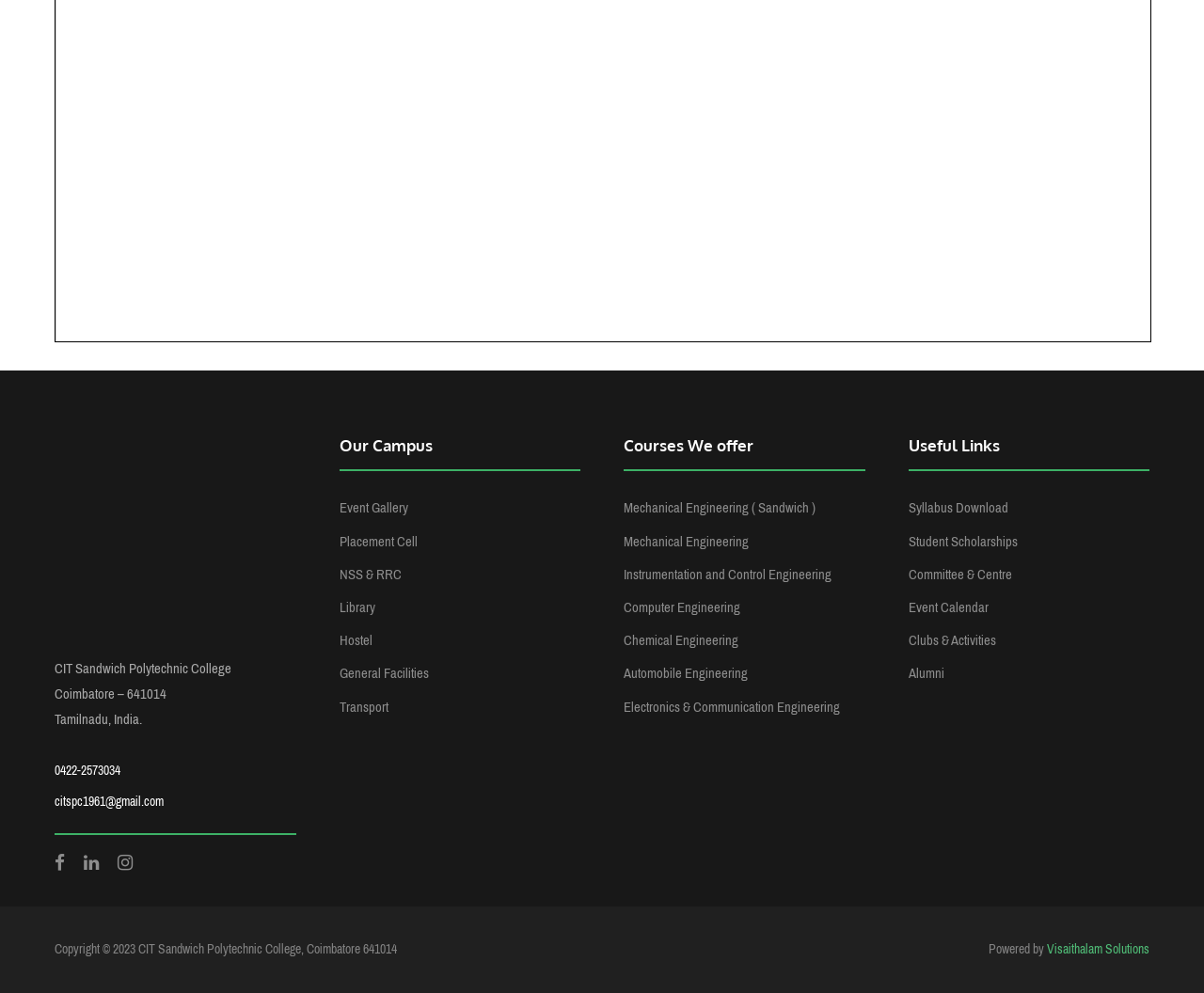Determine the bounding box coordinates of the clickable region to execute the instruction: "Download Syllabus". The coordinates should be four float numbers between 0 and 1, denoted as [left, top, right, bottom].

[0.754, 0.498, 0.837, 0.525]